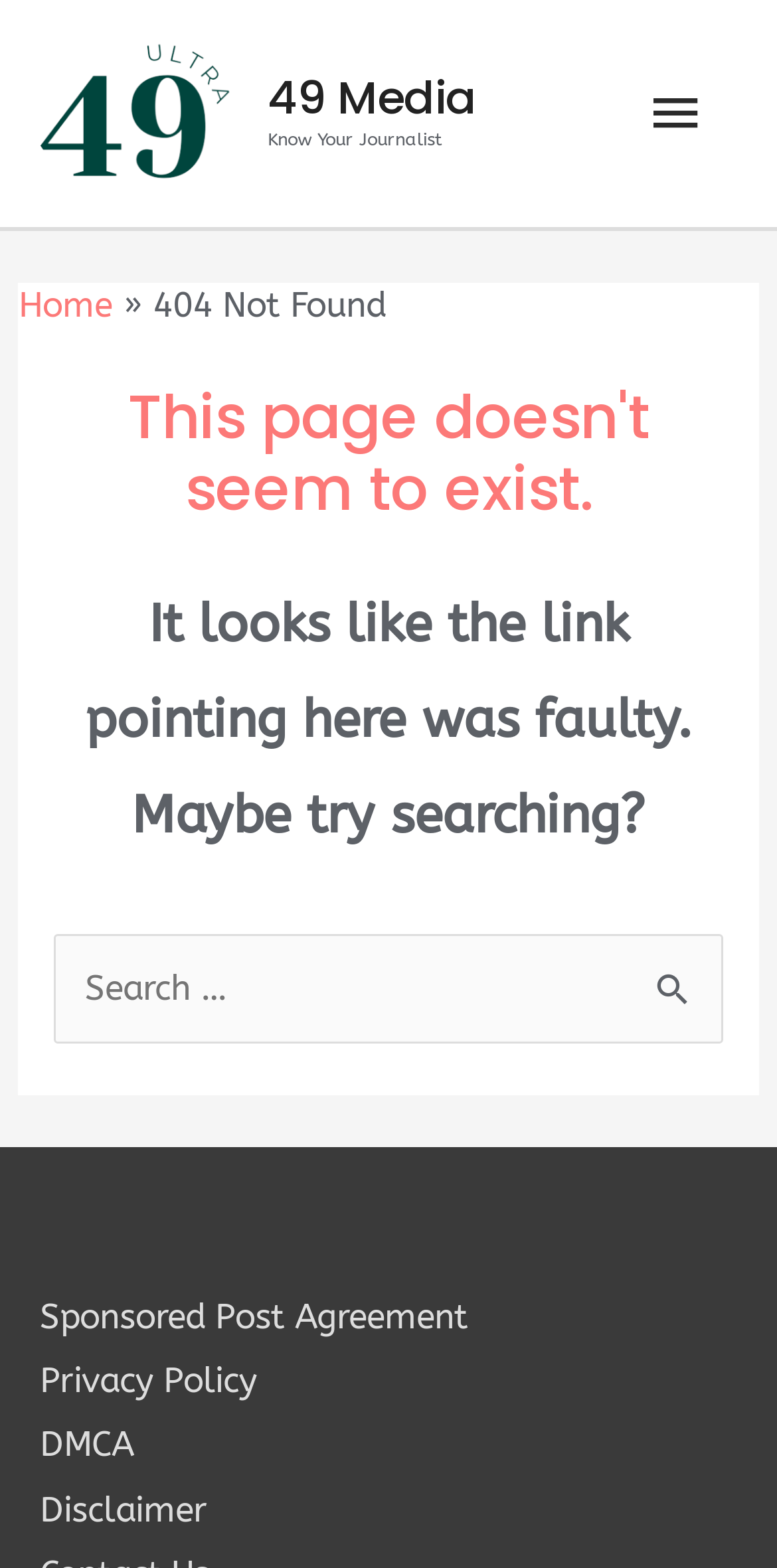Using the description: "DMCA", determine the UI element's bounding box coordinates. Ensure the coordinates are in the format of four float numbers between 0 and 1, i.e., [left, top, right, bottom].

[0.051, 0.909, 0.172, 0.935]